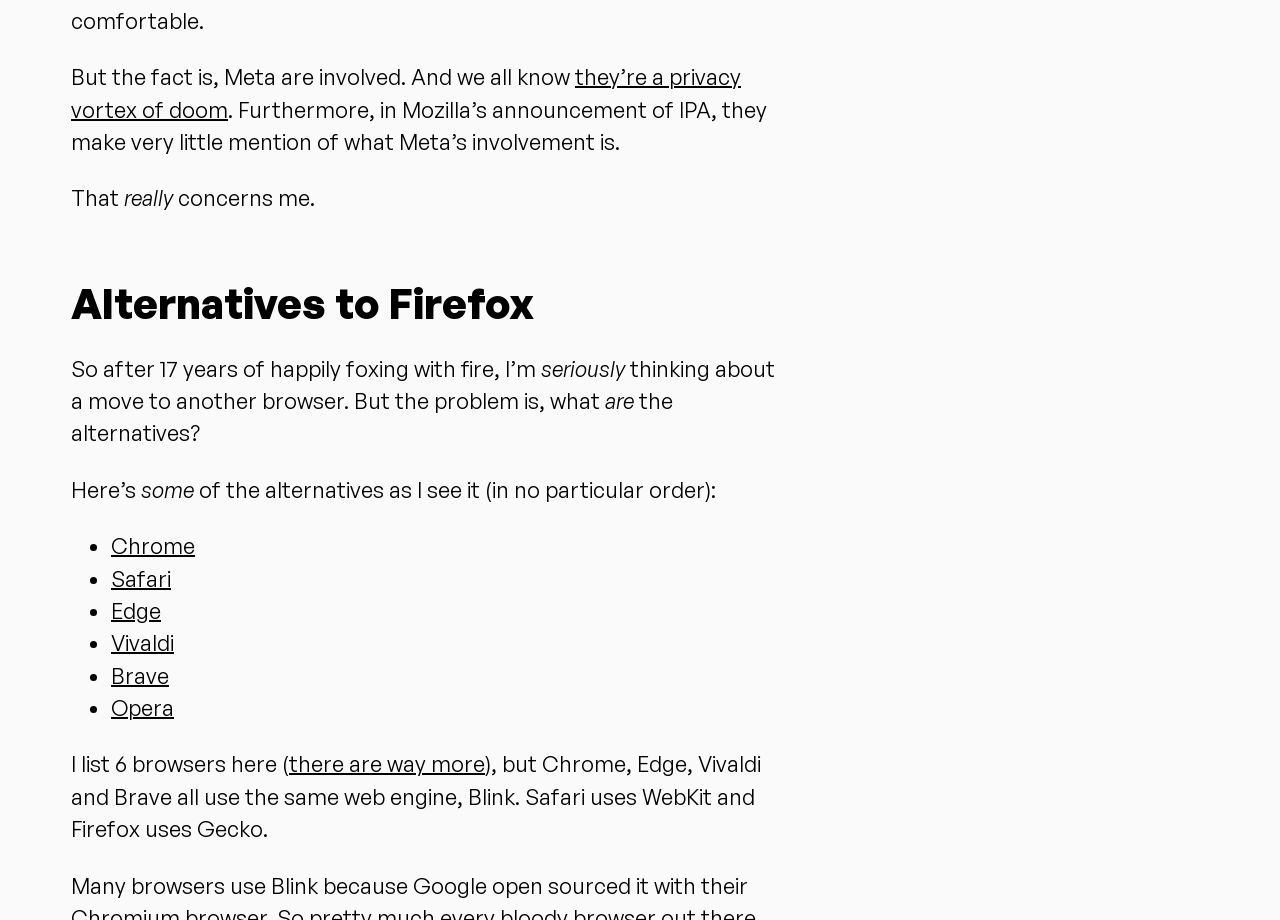Bounding box coordinates are specified in the format (top-left x, top-left y, bottom-right x, bottom-right y). All values are floating point numbers bounded between 0 and 1. Please provide the bounding box coordinate of the region this sentence describes: Edge

[0.087, 0.649, 0.126, 0.678]